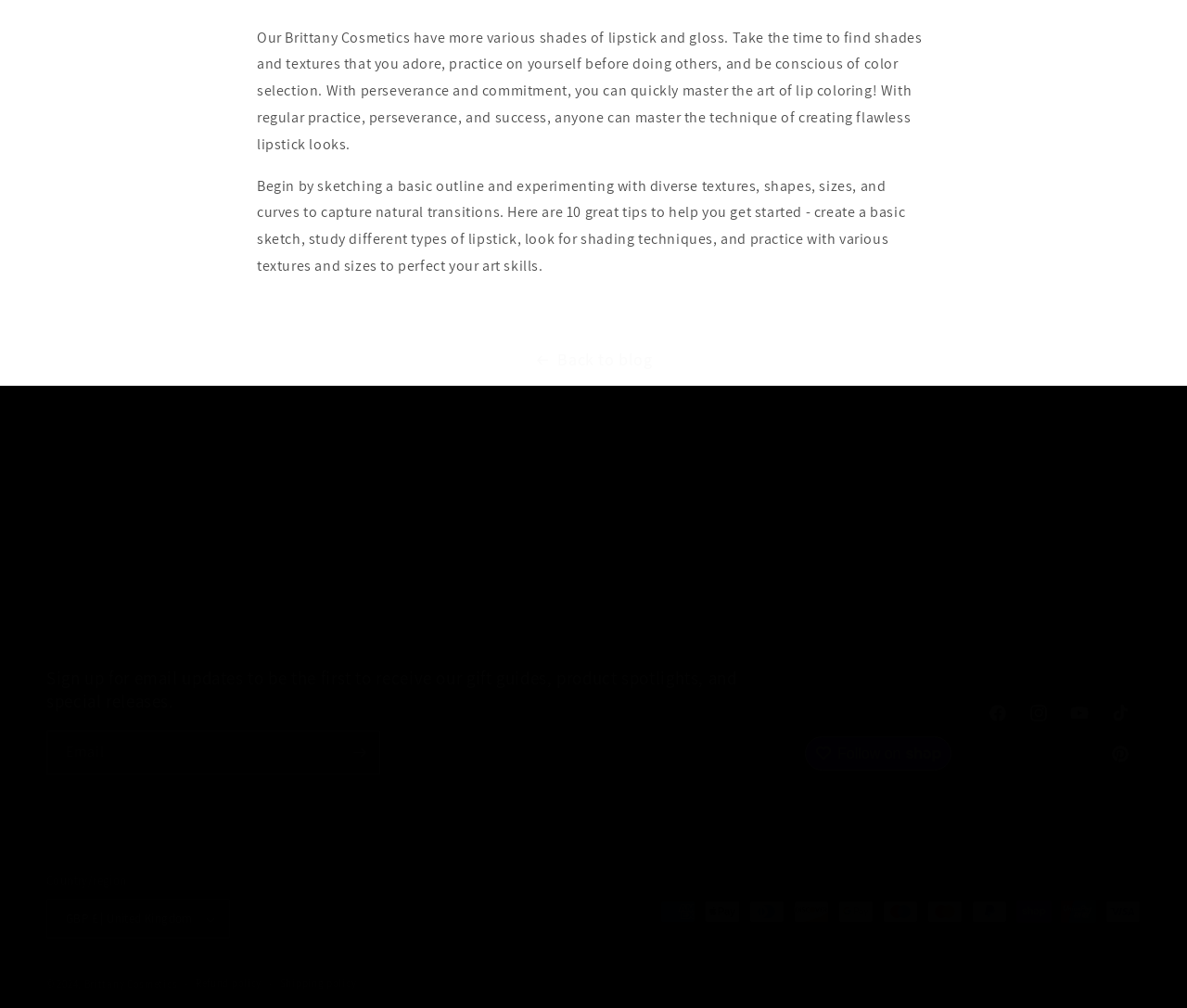What is the topic of the first paragraph?
Using the image as a reference, answer the question in detail.

The first paragraph is about lip coloring, it provides tips and advice on how to master the art of lip coloring, including finding the right shades and textures, practicing on oneself, and being conscious of color selection.